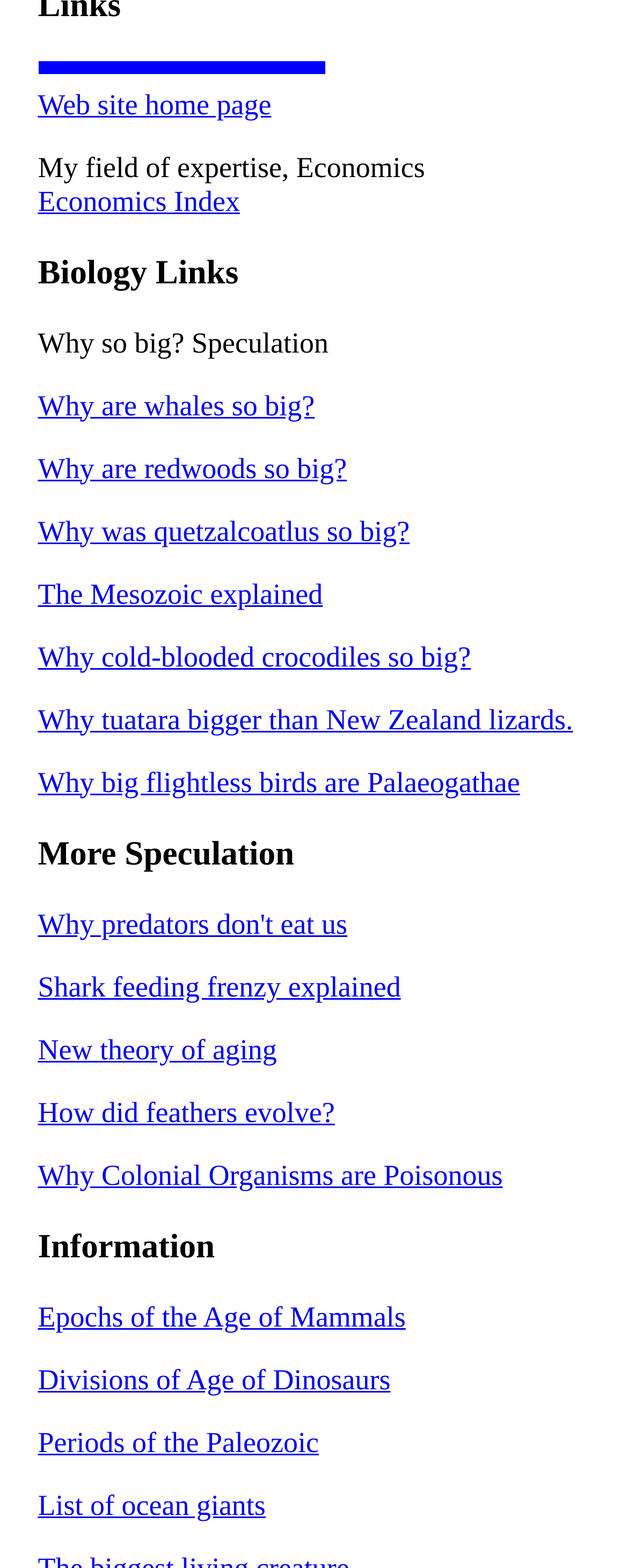Mark the bounding box of the element that matches the following description: "Economics Index".

[0.06, 0.118, 0.382, 0.138]